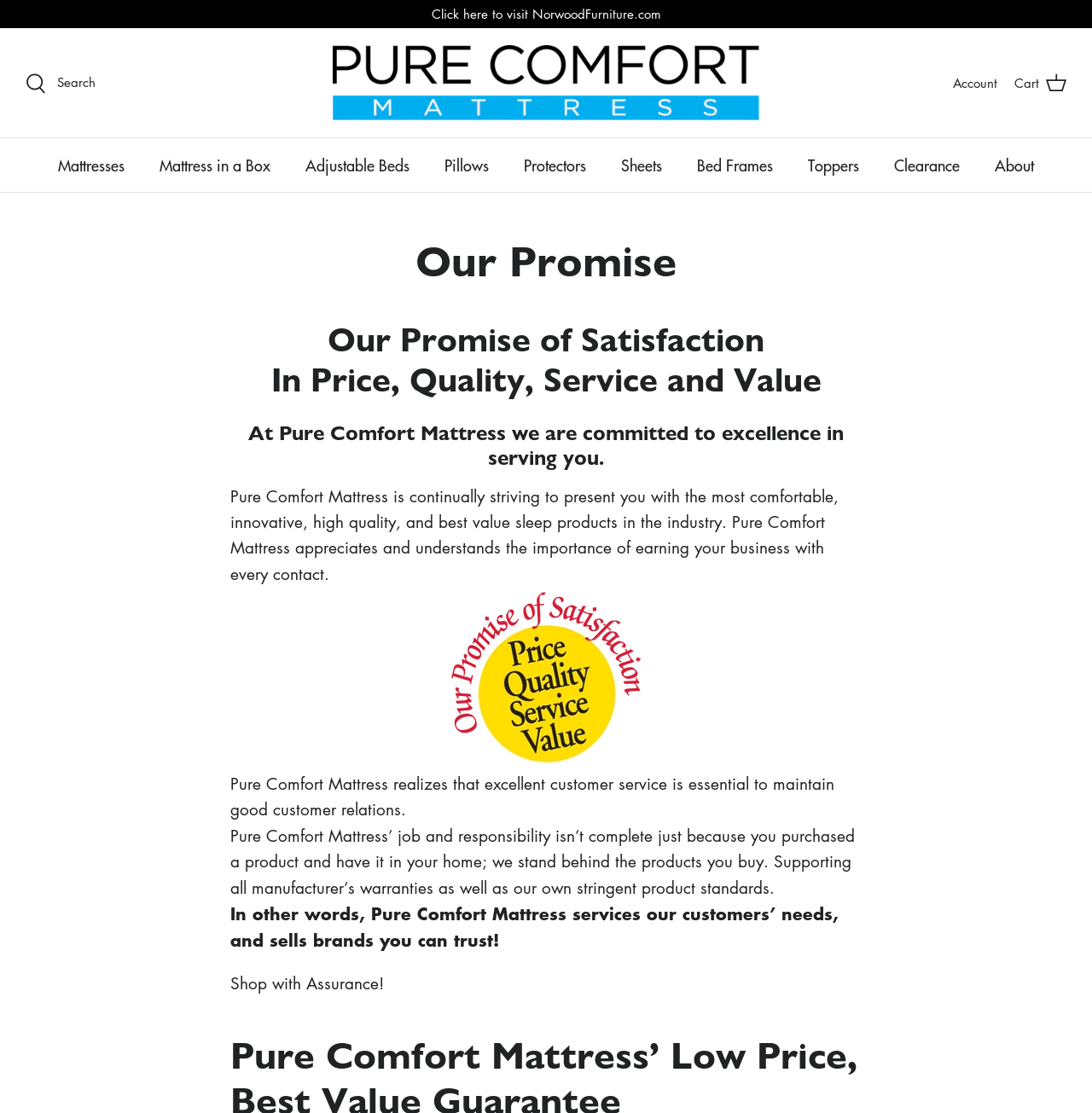Specify the bounding box coordinates of the area to click in order to execute this command: 'Search for products'. The coordinates should consist of four float numbers ranging from 0 to 1, and should be formatted as [left, top, right, bottom].

[0.023, 0.064, 0.088, 0.084]